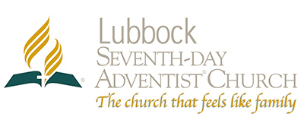Provide your answer in one word or a succinct phrase for the question: 
What is the font style of the church's name?

Modern, elegant